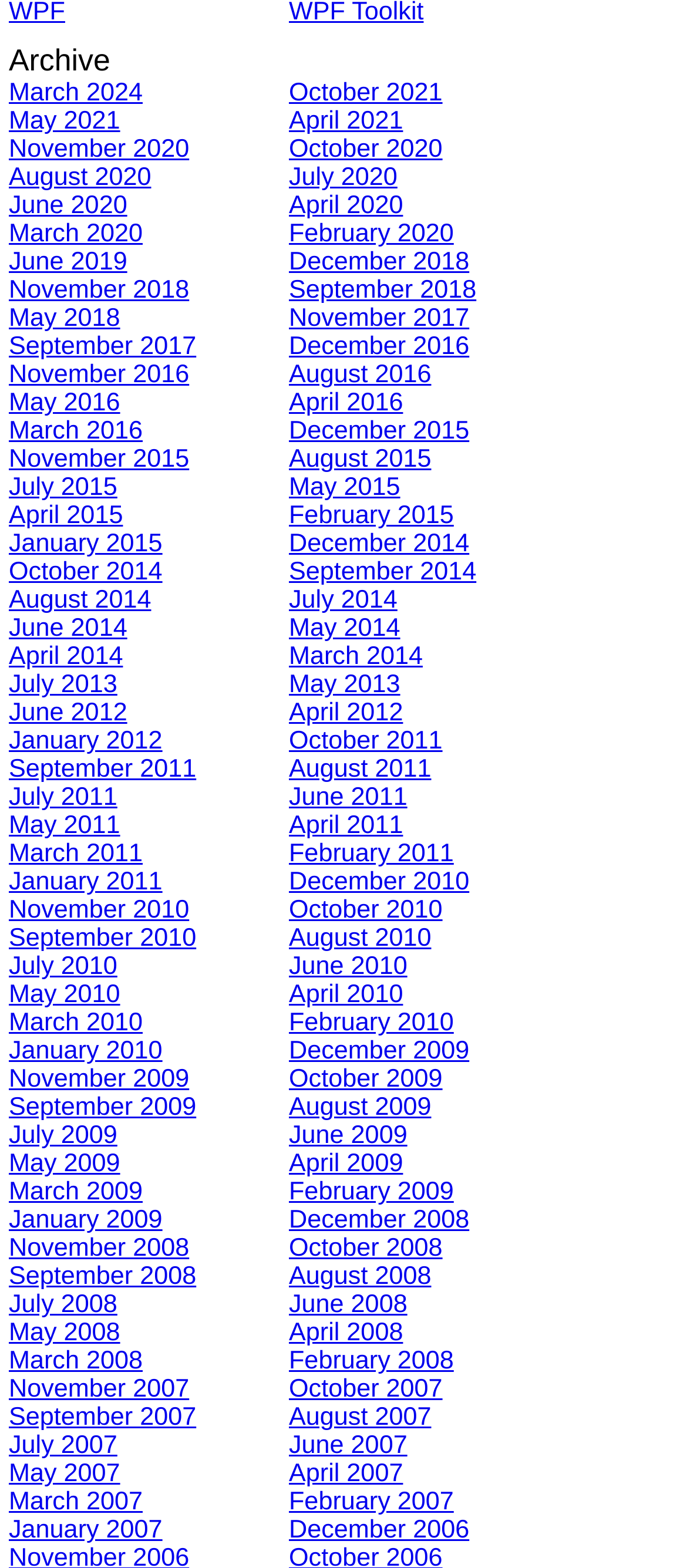Answer the question below with a single word or a brief phrase: 
What is the title of the archive?

Archive